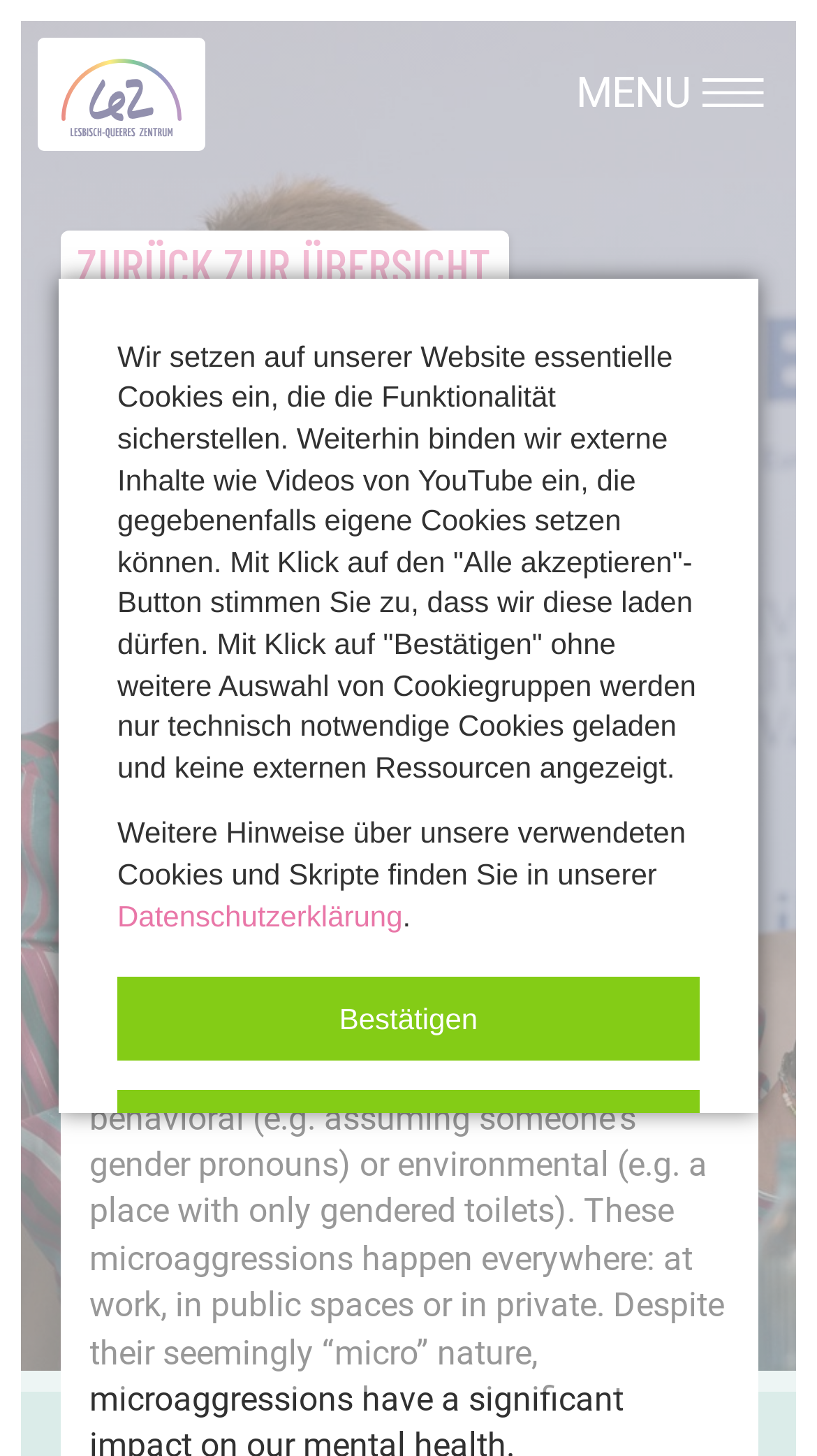What is the name of the organization hosting the workshop?
Use the image to answer the question with a single word or phrase.

LeZ